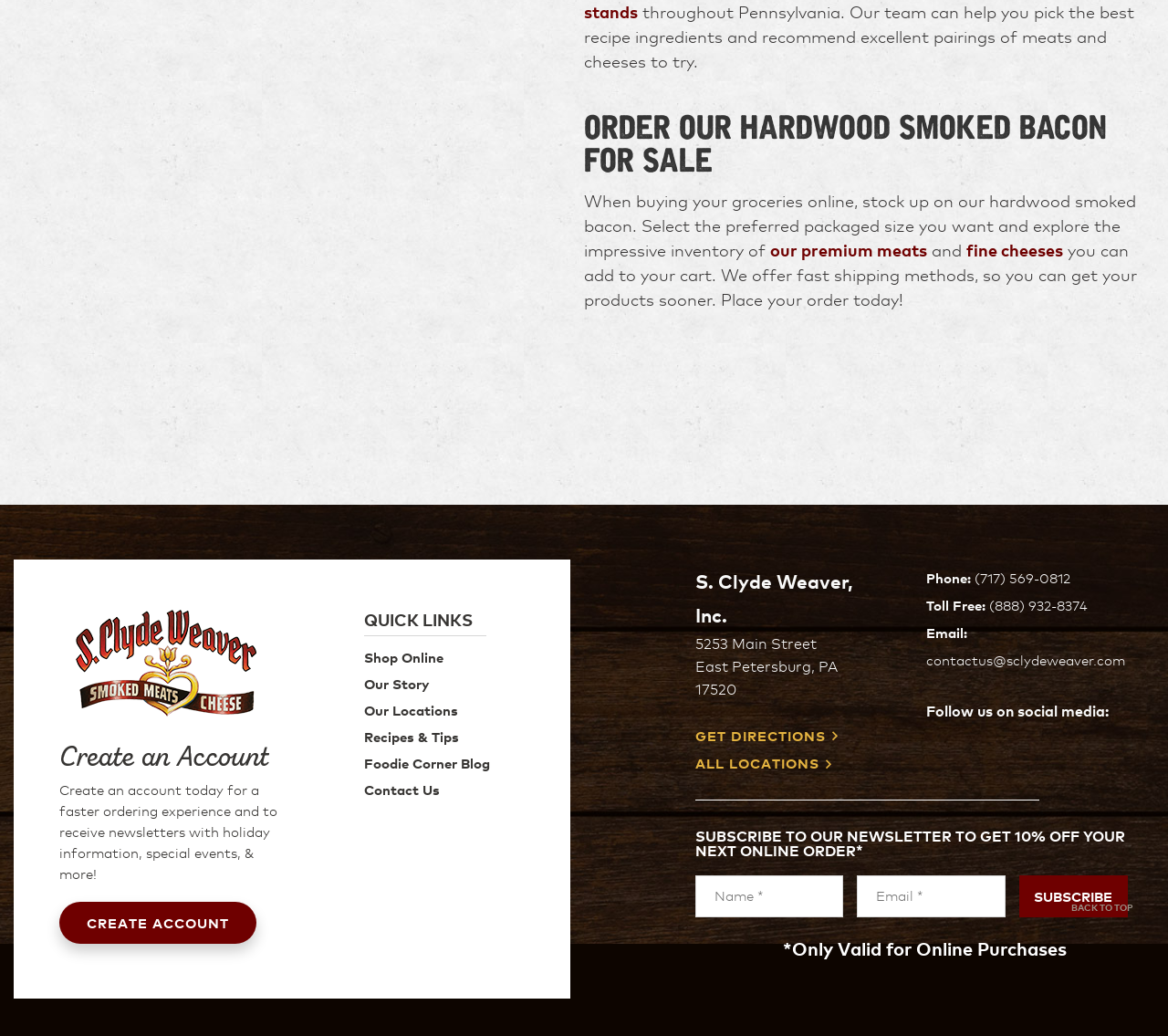What is the address of S. Clyde Weaver, Inc.?
Please provide a single word or phrase as the answer based on the screenshot.

5253 Main Street, East Petersburg, PA 17520